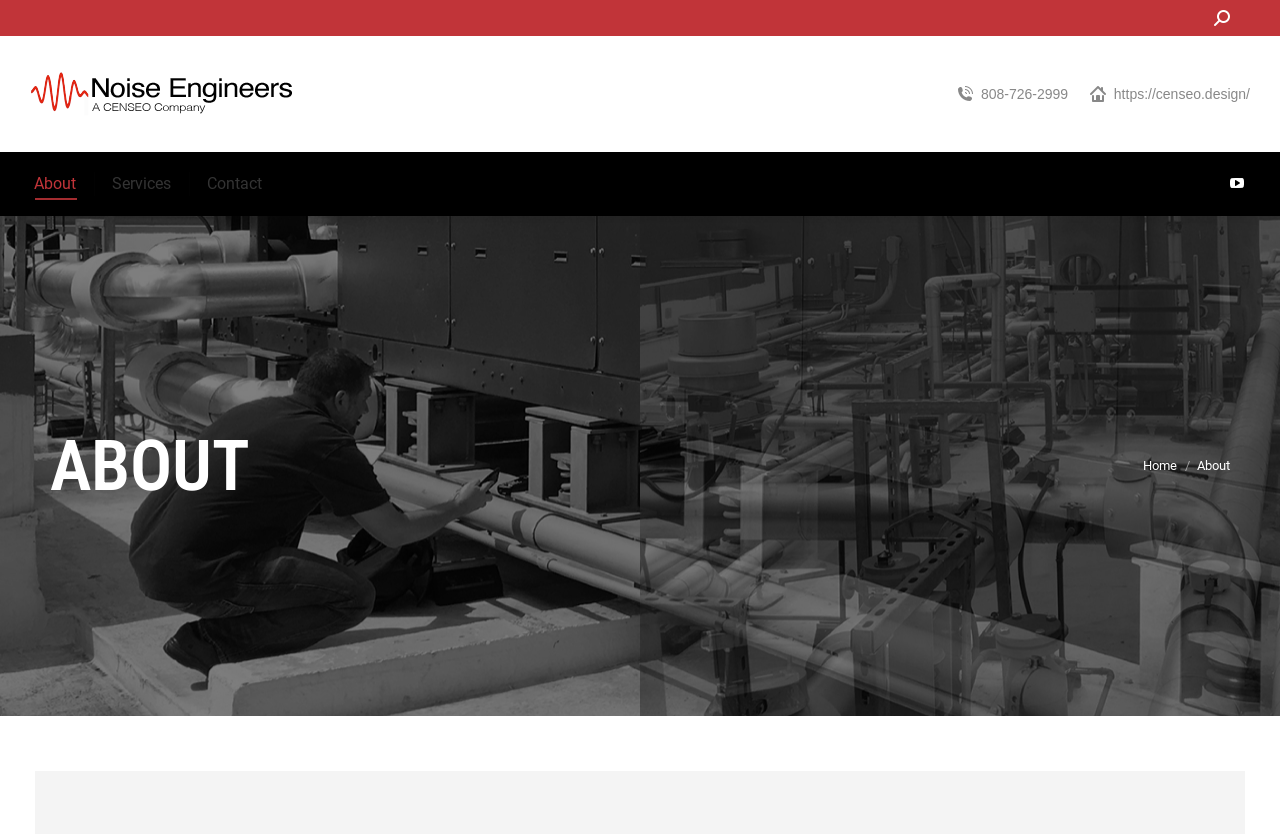Find the bounding box coordinates for the element that must be clicked to complete the instruction: "Open YouTube page". The coordinates should be four float numbers between 0 and 1, indicated as [left, top, right, bottom].

[0.956, 0.204, 0.977, 0.235]